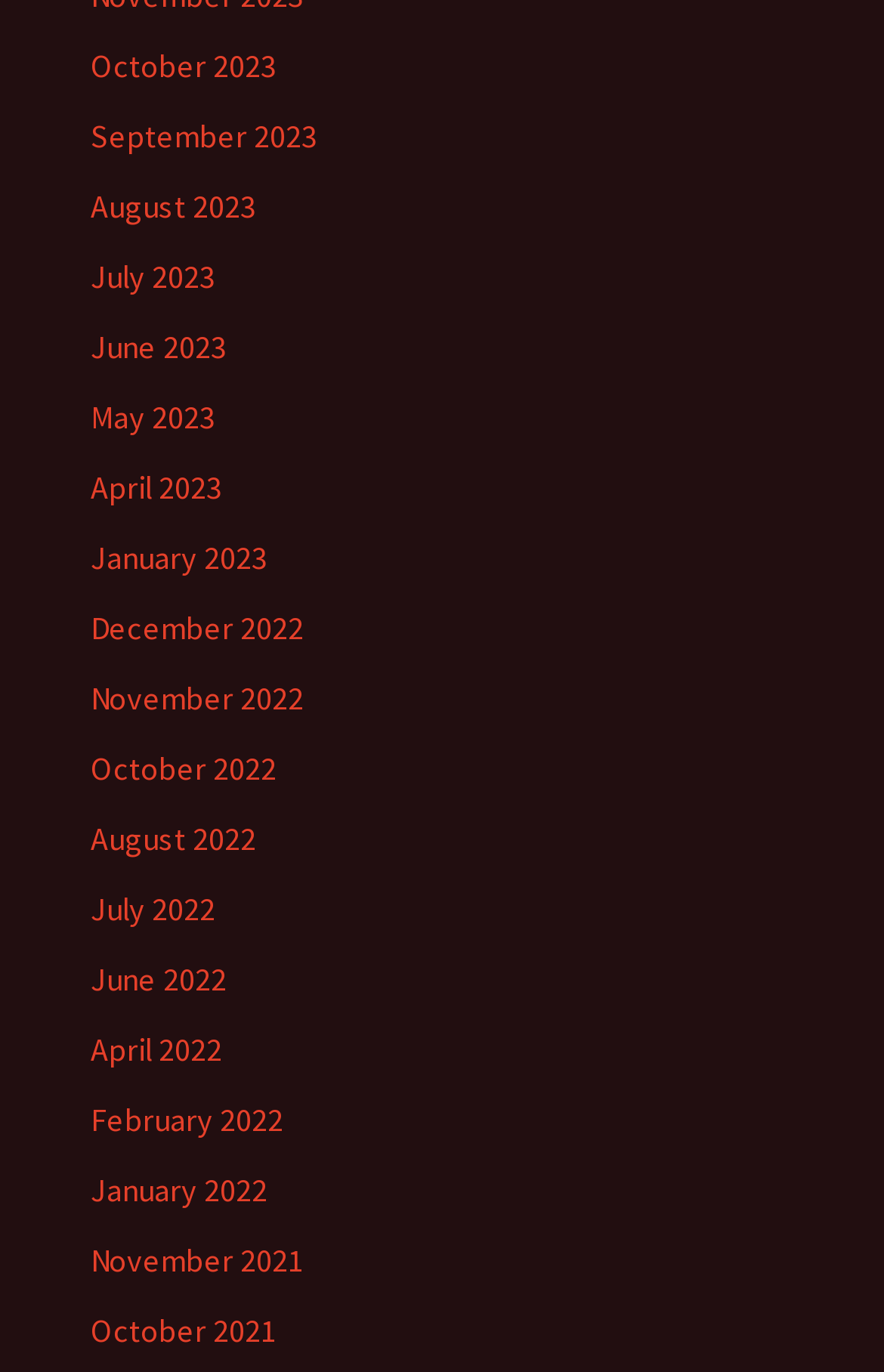Please find the bounding box coordinates of the element that you should click to achieve the following instruction: "Explore Health". The coordinates should be presented as four float numbers between 0 and 1: [left, top, right, bottom].

None